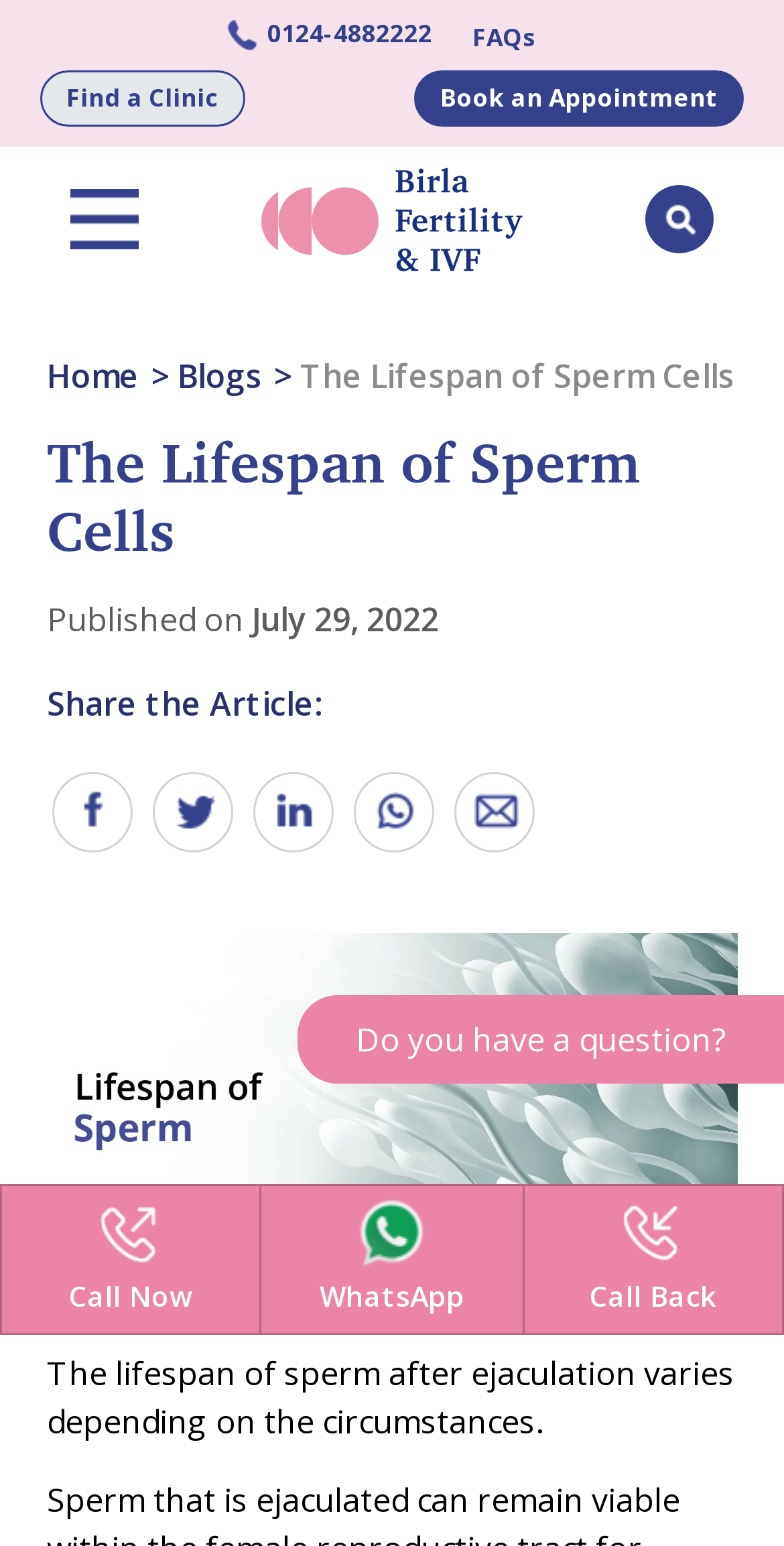Can you find the bounding box coordinates of the area I should click to execute the following instruction: "Click ABOUT"?

None